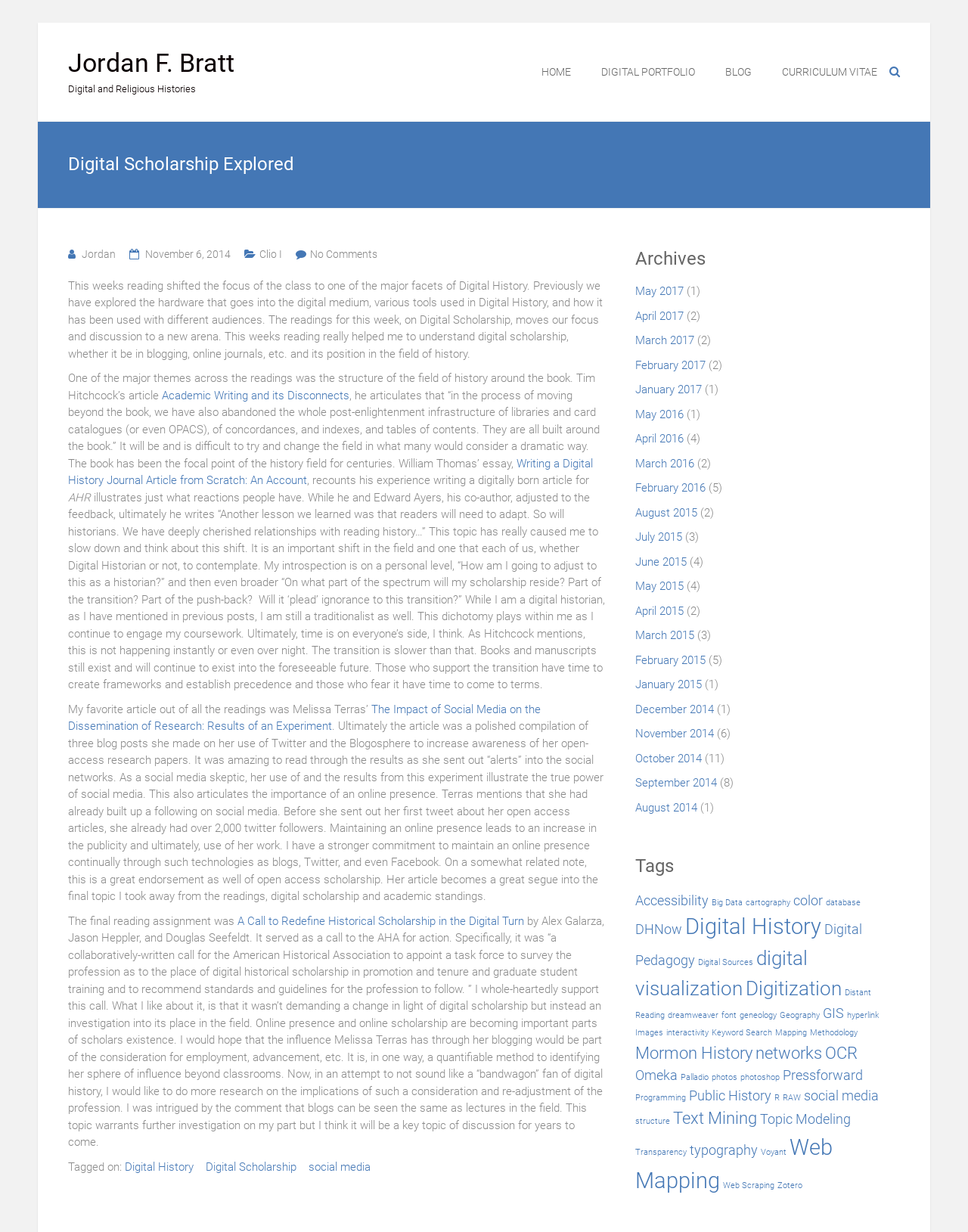Please locate the bounding box coordinates of the element that should be clicked to achieve the given instruction: "Check the 'Archives' section".

[0.656, 0.2, 0.93, 0.23]